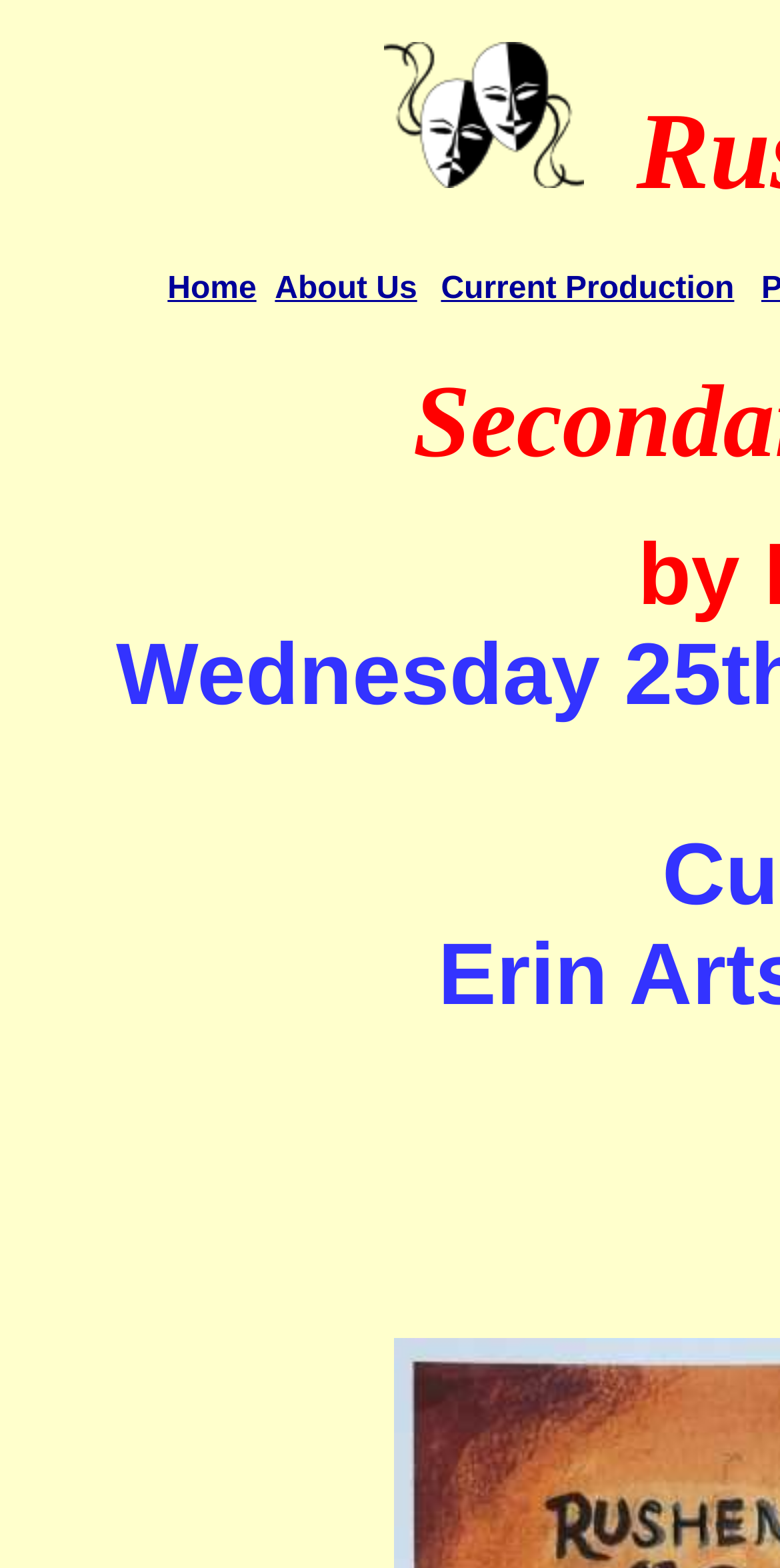Respond to the following question with a brief word or phrase:
What is the color scheme of the webpage?

Unknown